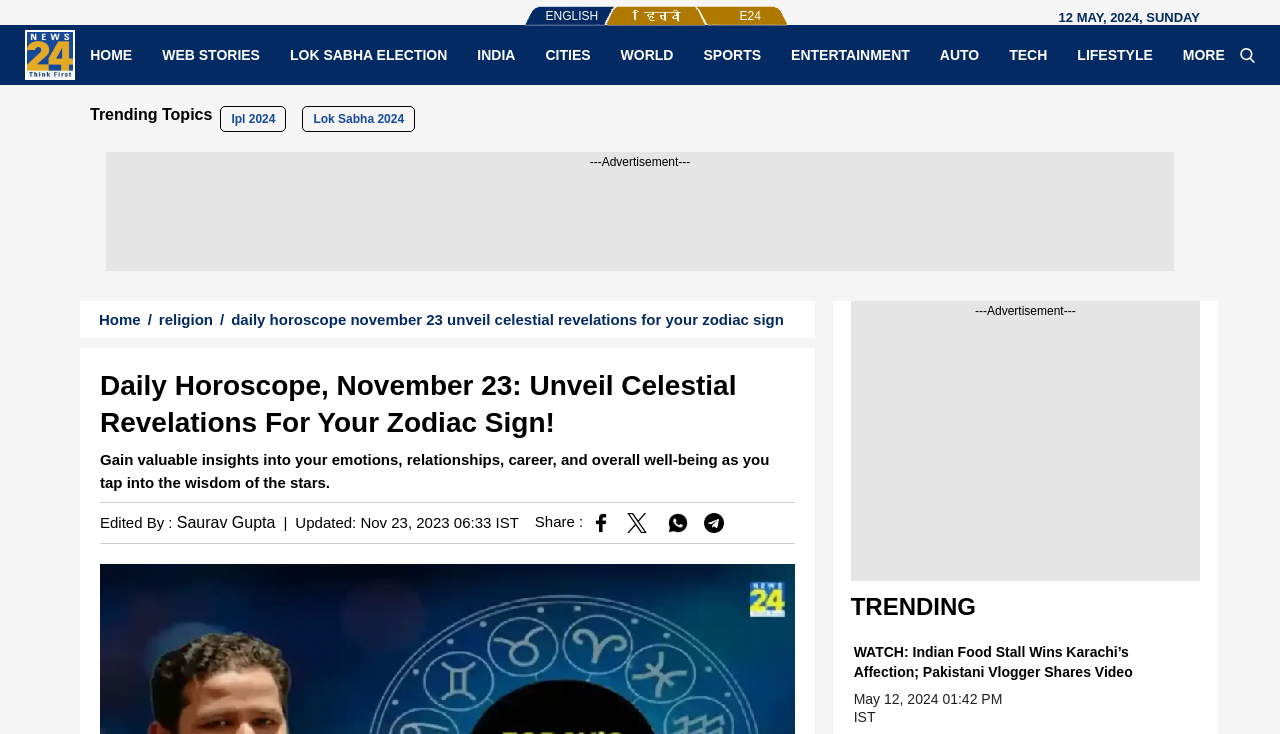Please find the bounding box coordinates of the clickable region needed to complete the following instruction: "Click on the 'DAILY HOROSCOPE' link". The bounding box coordinates must consist of four float numbers between 0 and 1, i.e., [left, top, right, bottom].

[0.181, 0.424, 0.612, 0.447]